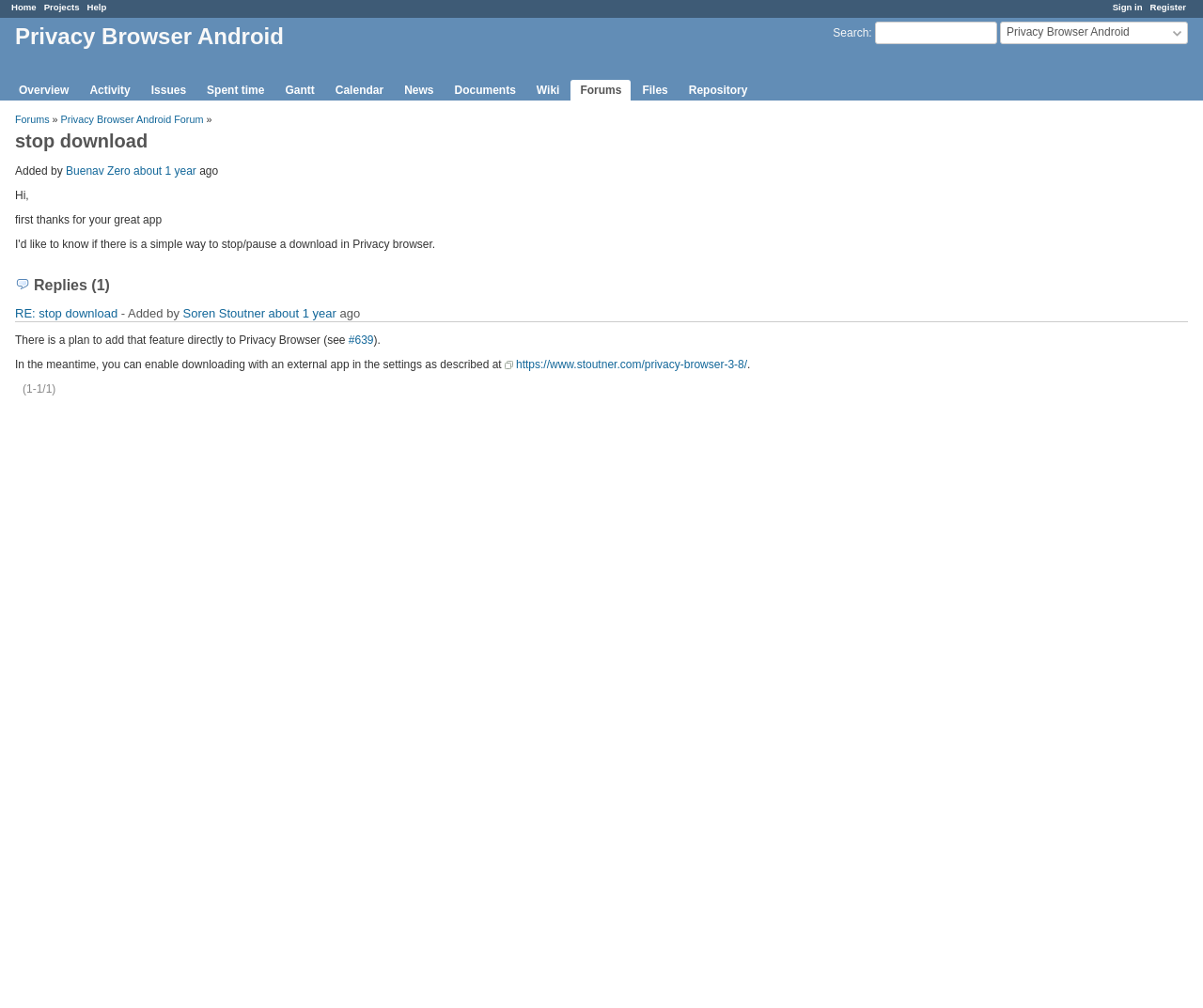Please find and report the bounding box coordinates of the element to click in order to perform the following action: "Search for something". The coordinates should be expressed as four float numbers between 0 and 1, in the format [left, top, right, bottom].

[0.727, 0.022, 0.829, 0.044]